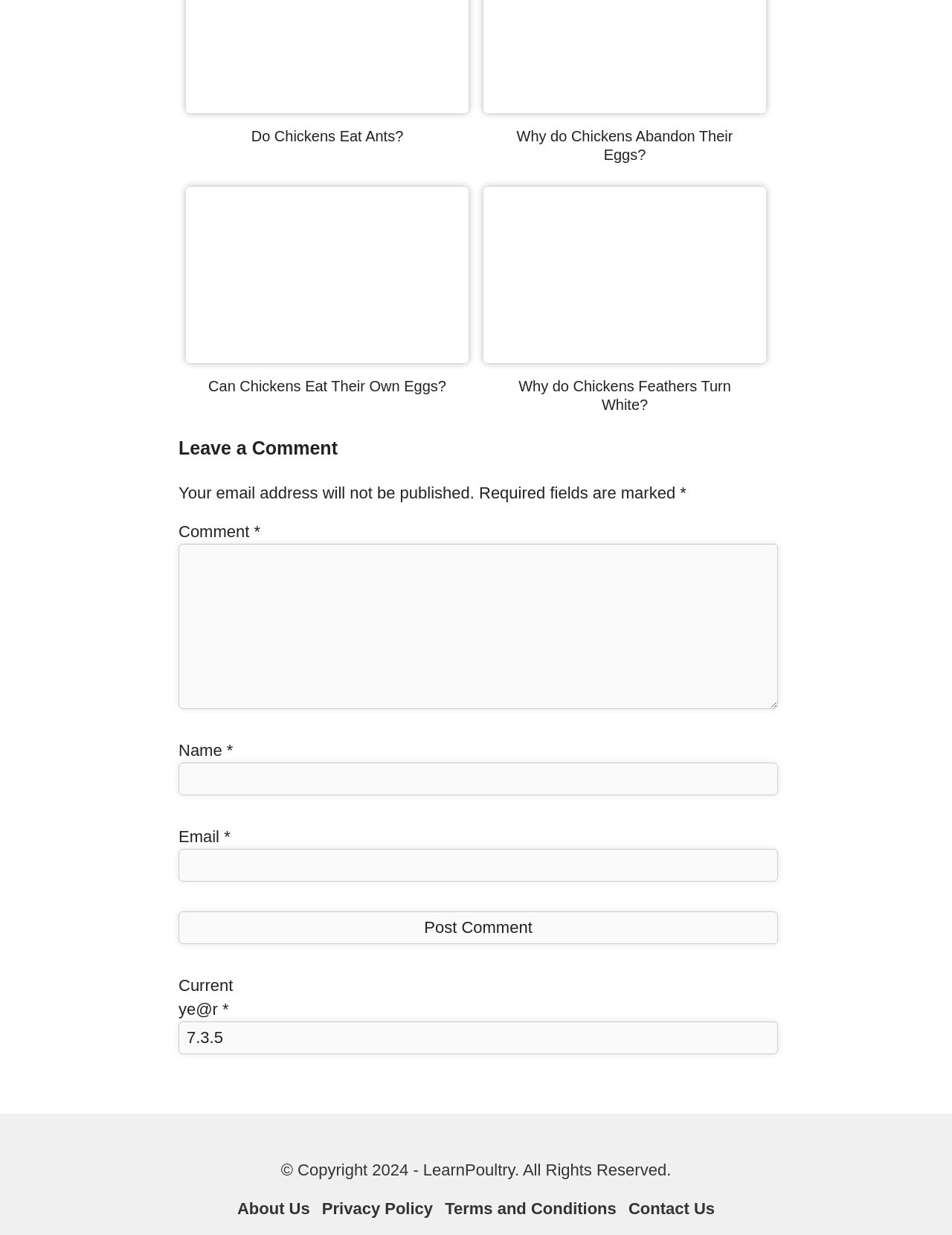Please pinpoint the bounding box coordinates for the region I should click to adhere to this instruction: "Leave a comment".

[0.188, 0.348, 0.812, 0.378]